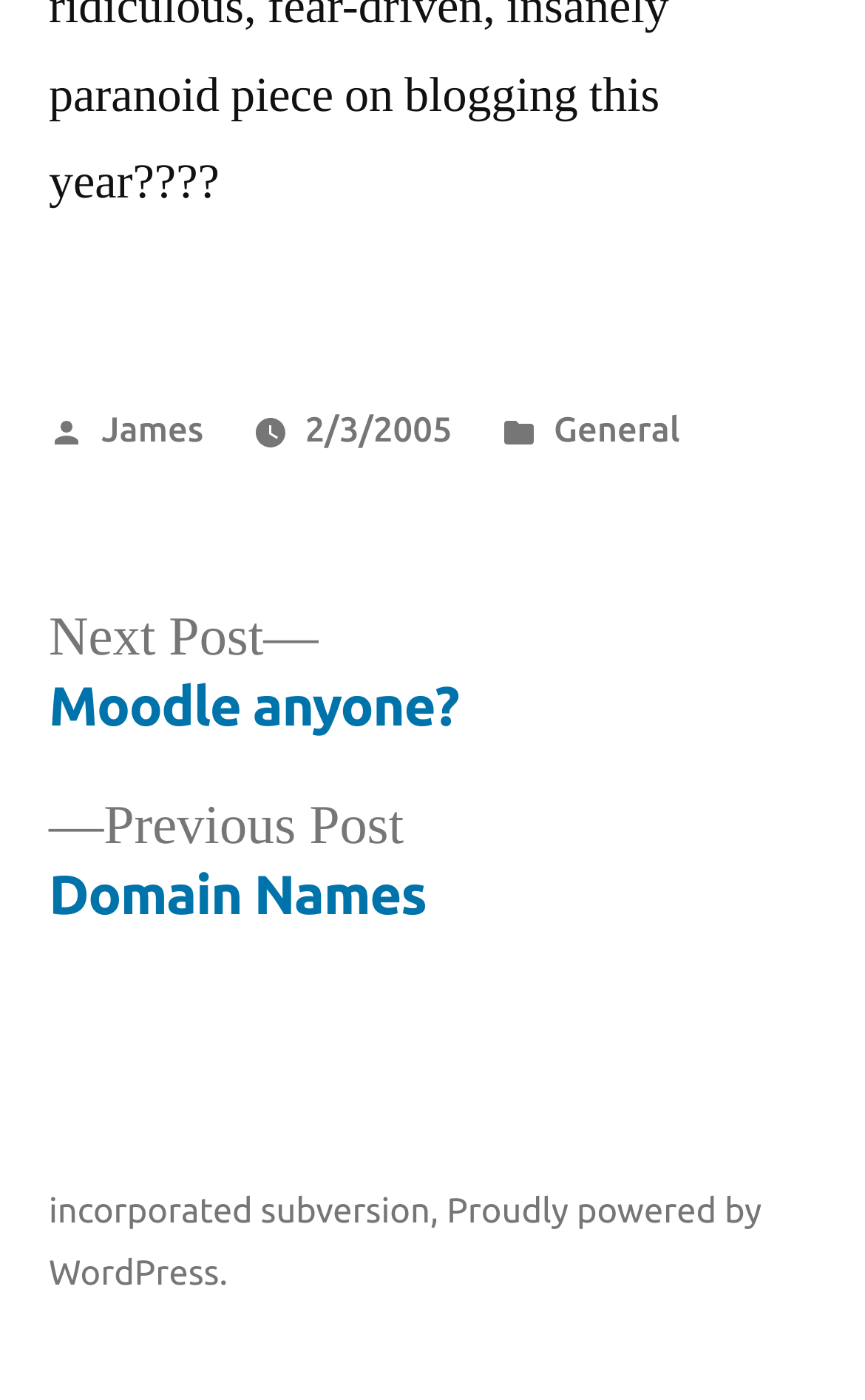Please answer the following question using a single word or phrase: 
What is the title of the previous post?

Domain Names